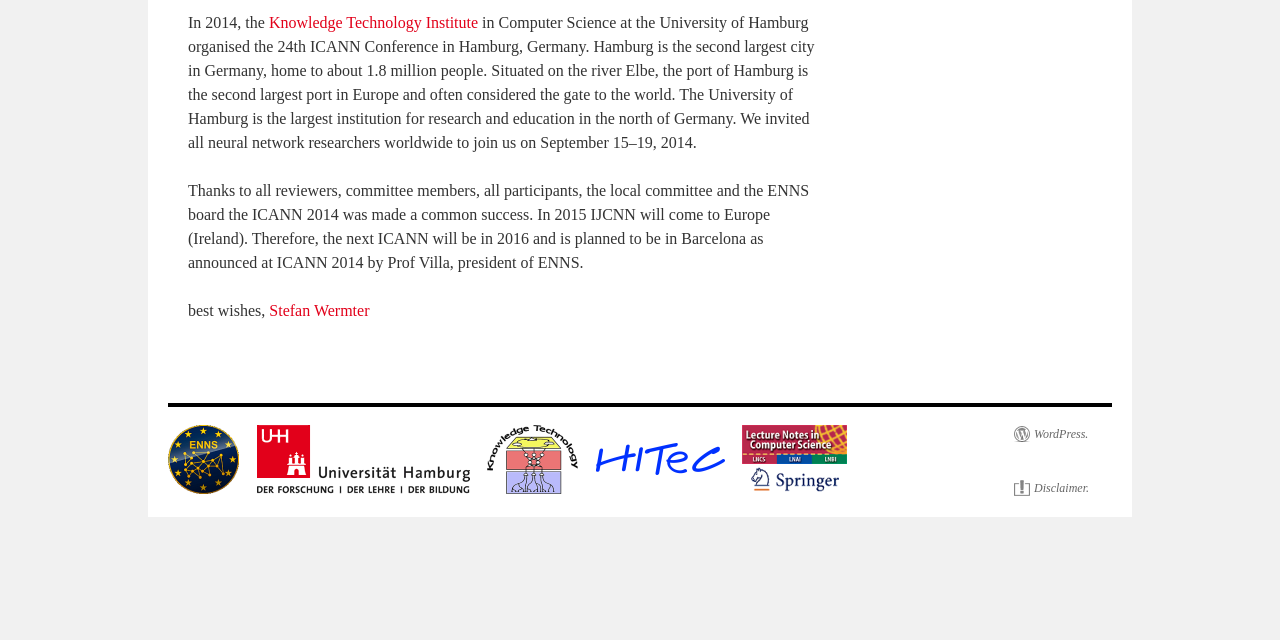Provide the bounding box coordinates for the UI element that is described as: "Stefan Wermter".

[0.21, 0.472, 0.289, 0.499]